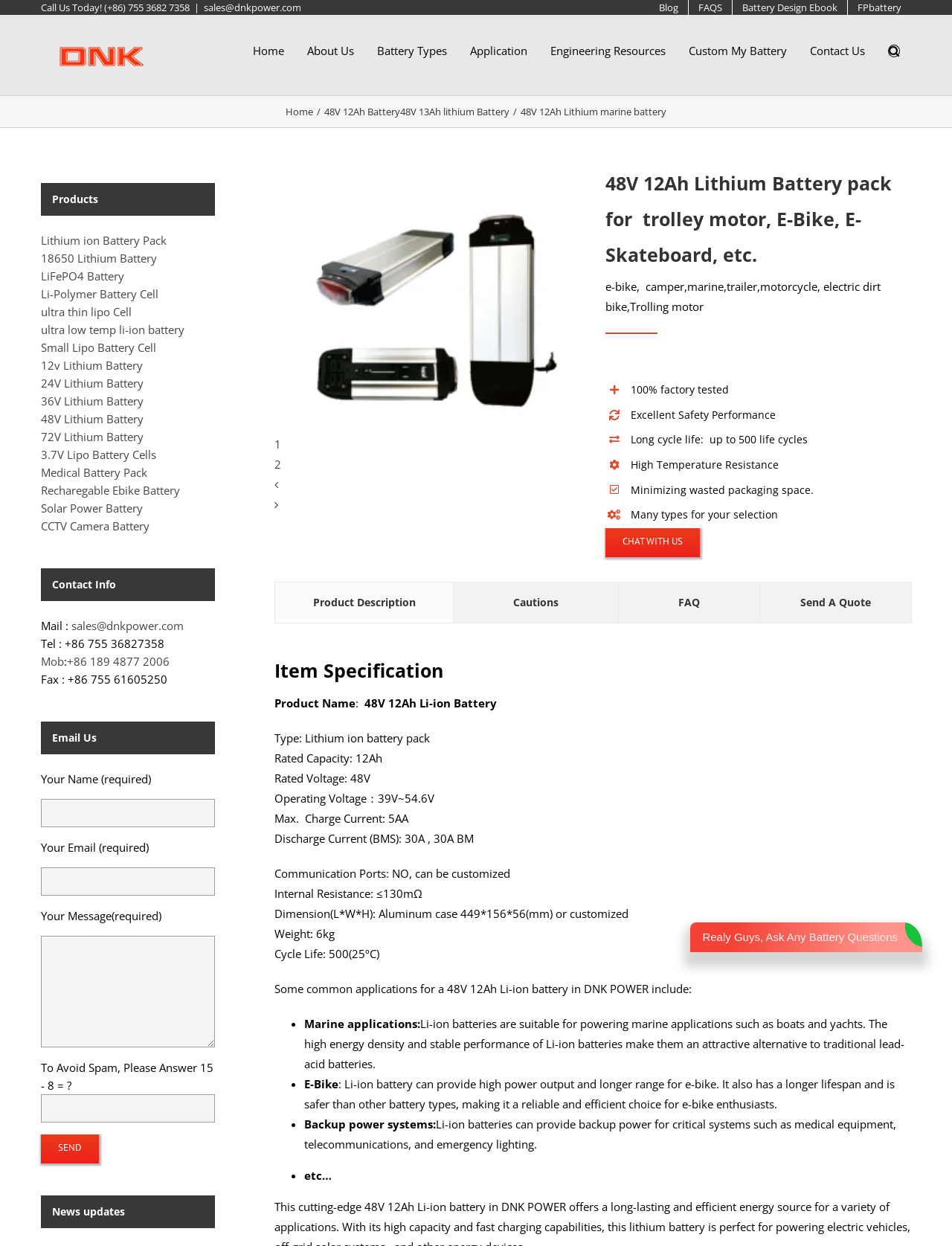Please specify the bounding box coordinates for the clickable region that will help you carry out the instruction: "Click the 'CHAT WITH US' link".

[0.636, 0.423, 0.735, 0.446]